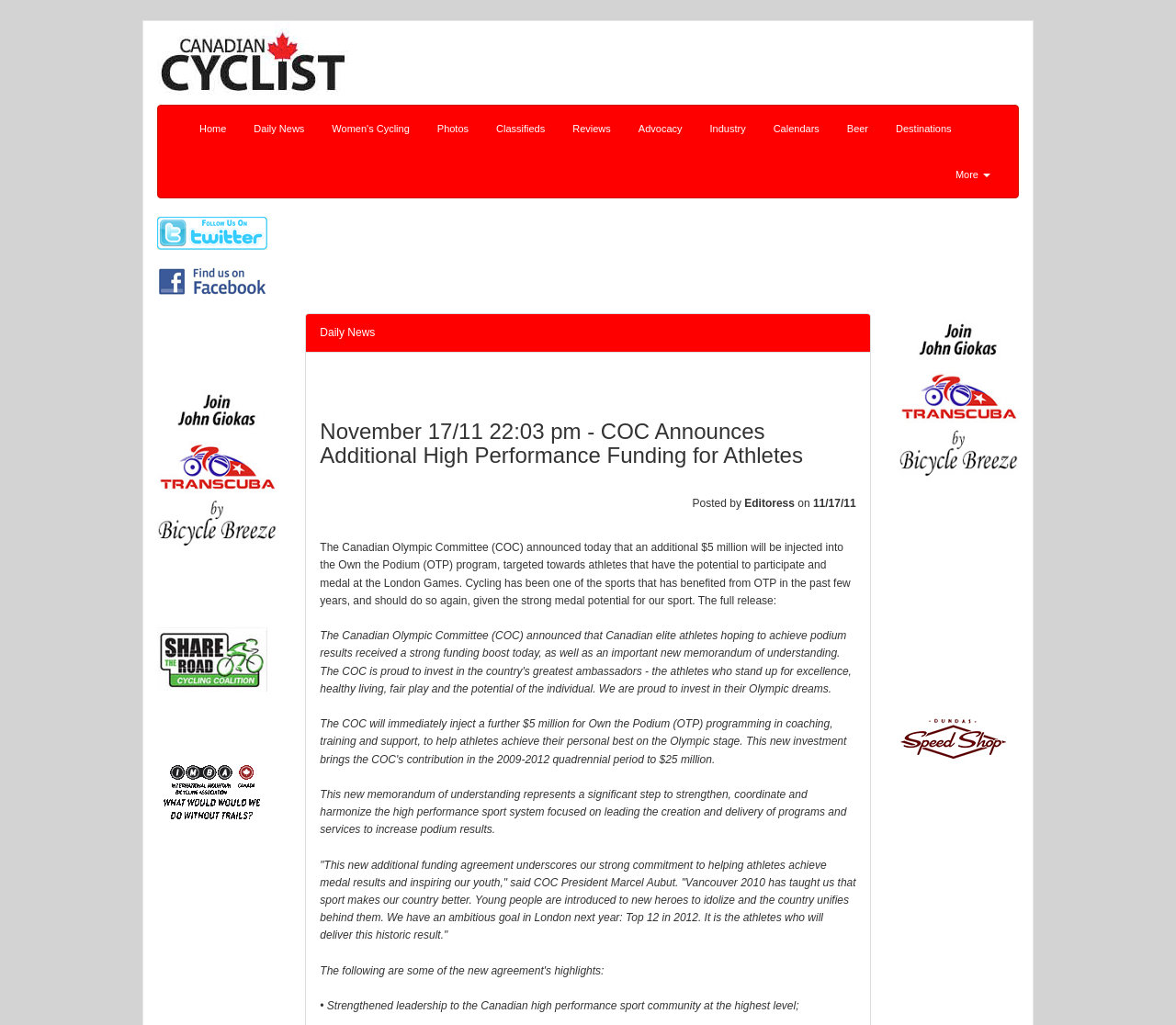What is the title of the news article?
Please use the image to provide an in-depth answer to the question.

The title of the news article can be found in the main content area of the webpage, where it says 'November 17/11 22:03 pm - COC Announces Additional High Performance Funding for Athletes'.